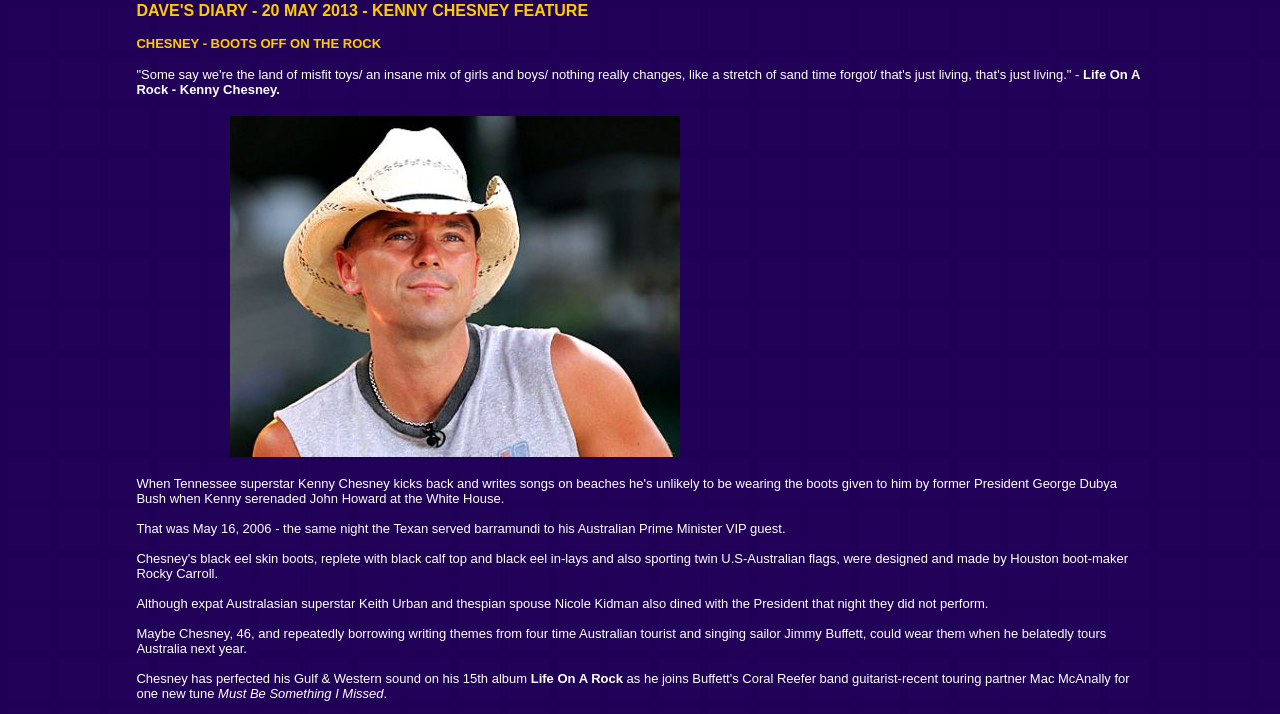Who are the Australian Prime Minister's VIP guests?
Answer the question with detailed information derived from the image.

According to the text, on May 16, 2006, the Texan served barramundi to his Australian Prime Minister VIP guest, and it is mentioned that expat Australasian superstar Keith Urban and thespian spouse Nicole Kidman also dined with the President that night.